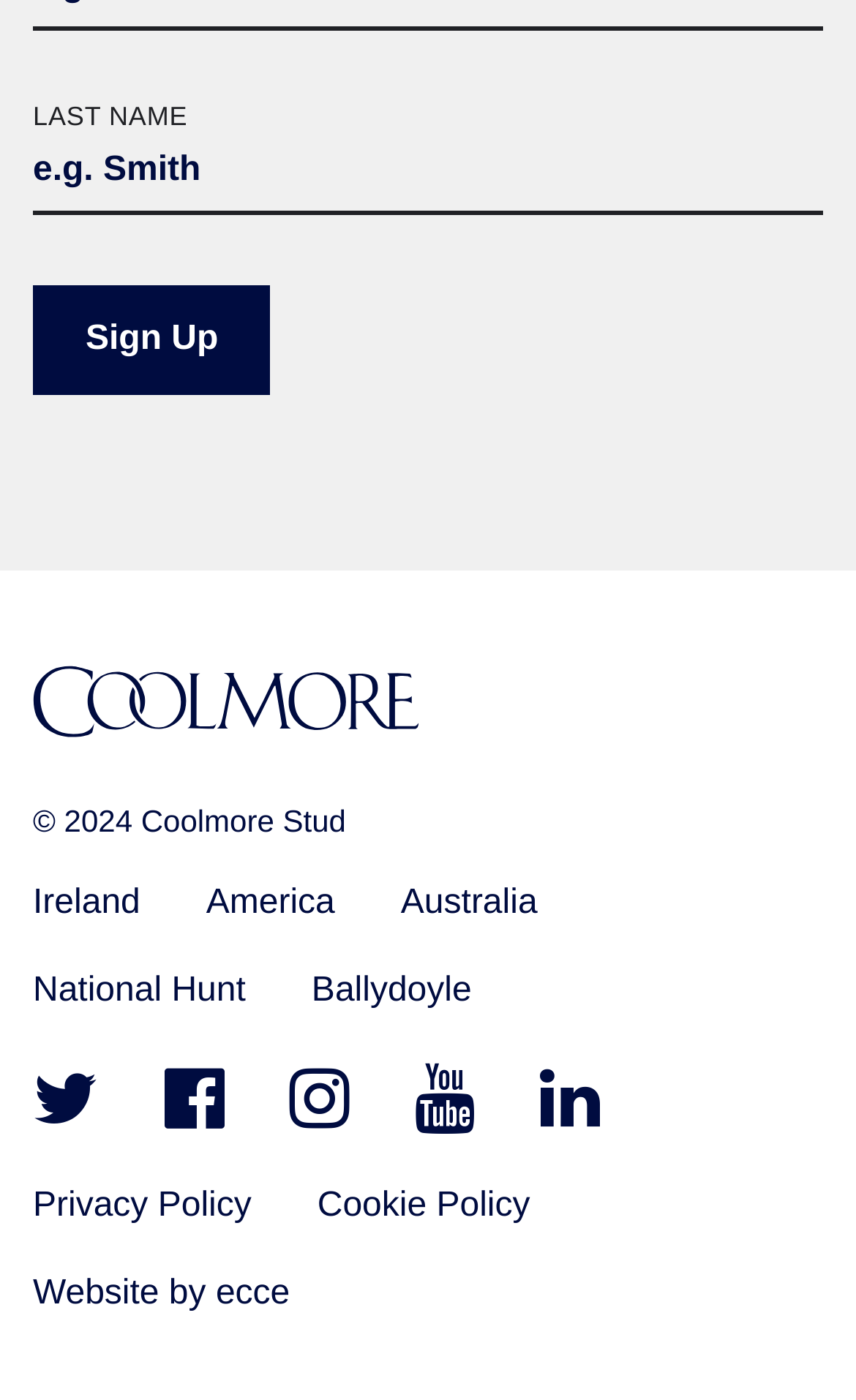For the element described, predict the bounding box coordinates as (top-left x, top-left y, bottom-right x, bottom-right y). All values should be between 0 and 1. Element description: View Coolmore on Instagram

[0.338, 0.759, 0.408, 0.81]